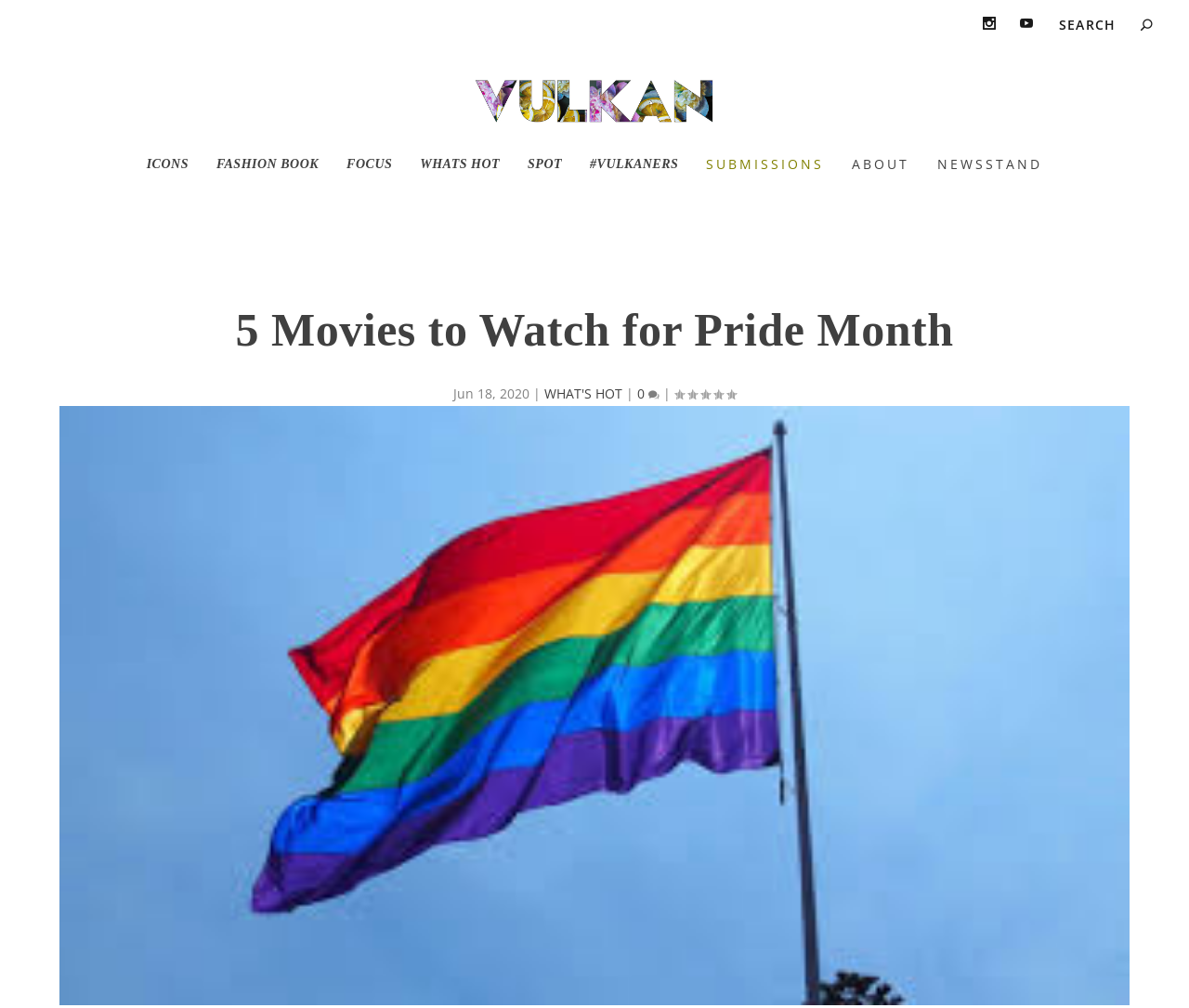Please determine the bounding box coordinates of the section I need to click to accomplish this instruction: "Click on the WHAT'S HOT link".

[0.458, 0.336, 0.523, 0.354]